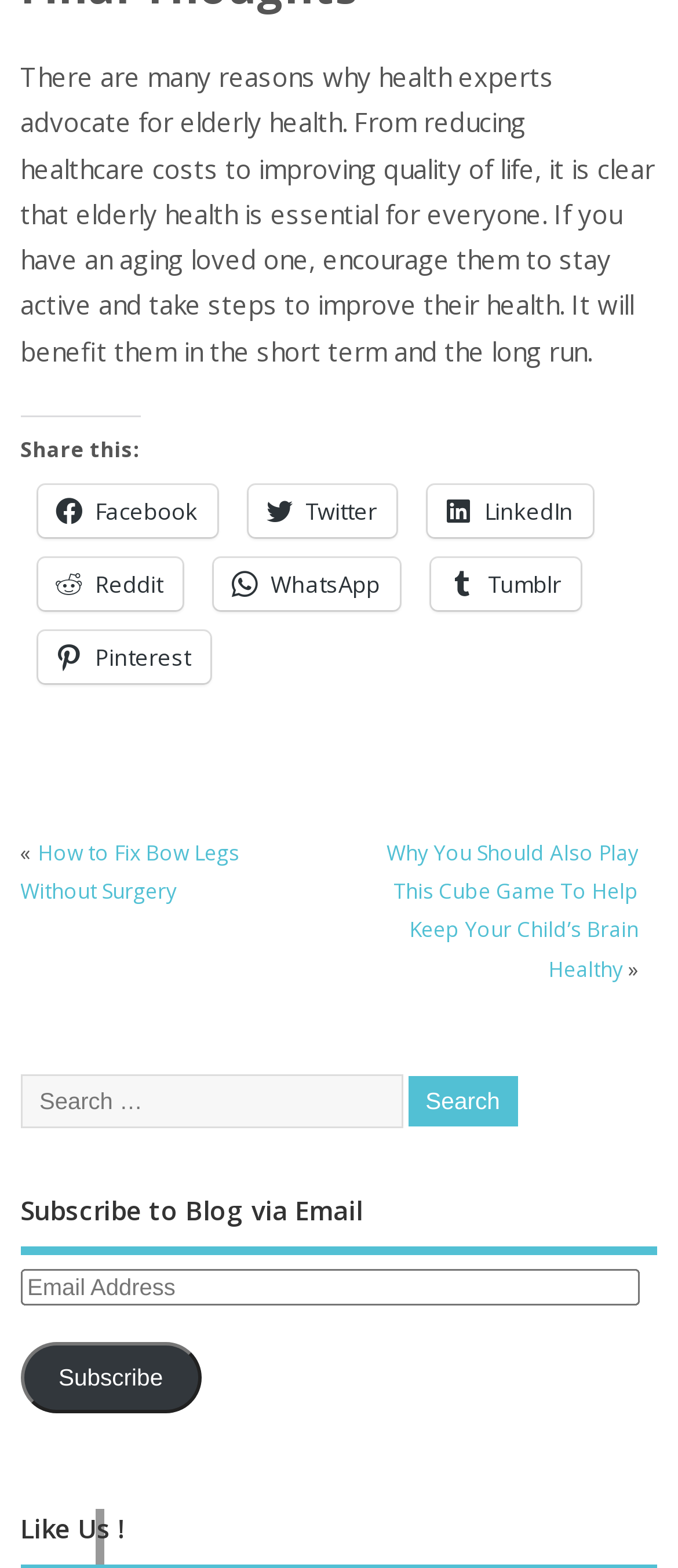Please find the bounding box for the UI component described as follows: "Pinterest".

[0.03, 0.41, 0.284, 0.443]